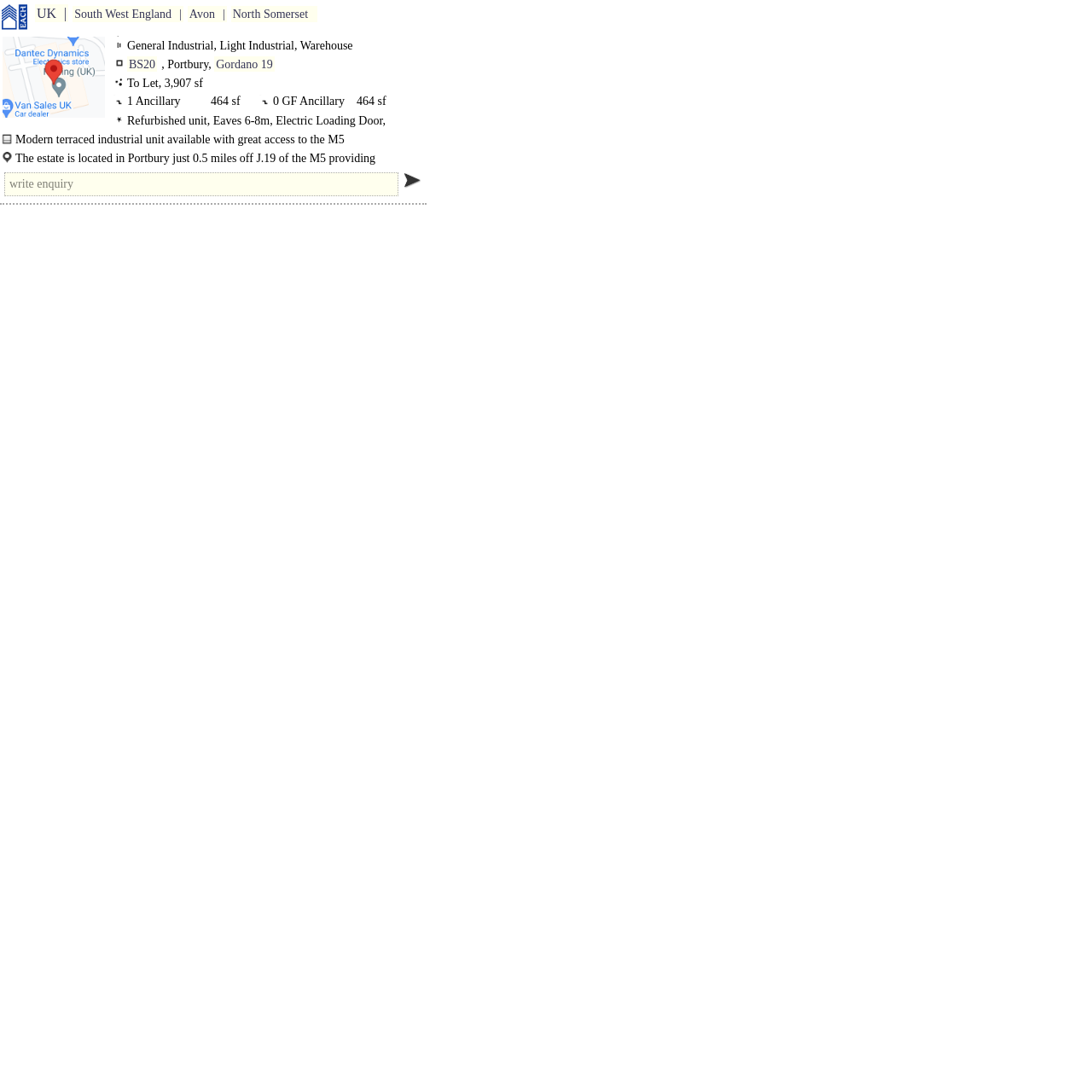How many phases of power are available?
Refer to the screenshot and answer in one word or phrase.

3